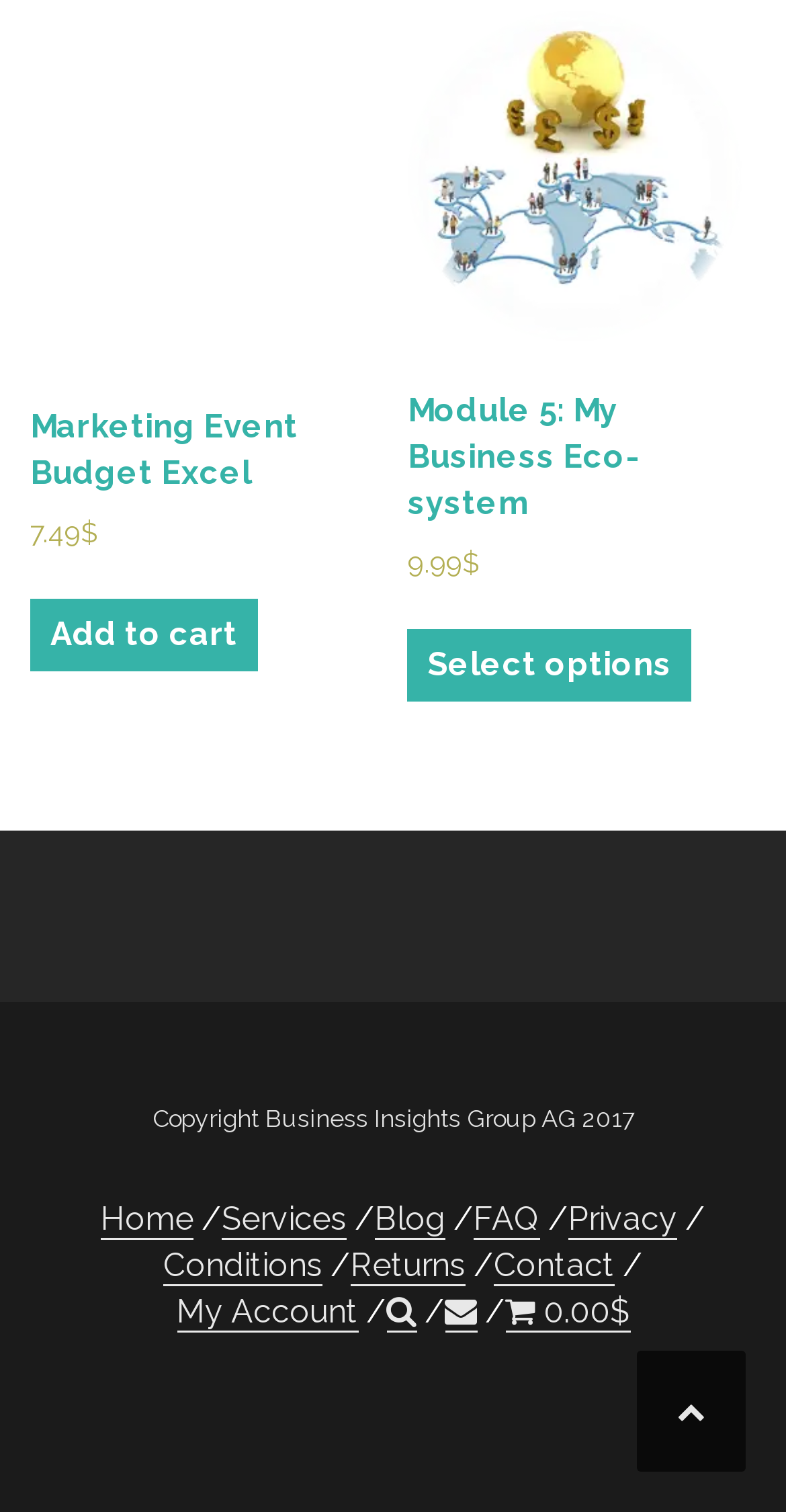How many navigation links are there at the bottom of the page? Please answer the question using a single word or phrase based on the image.

9